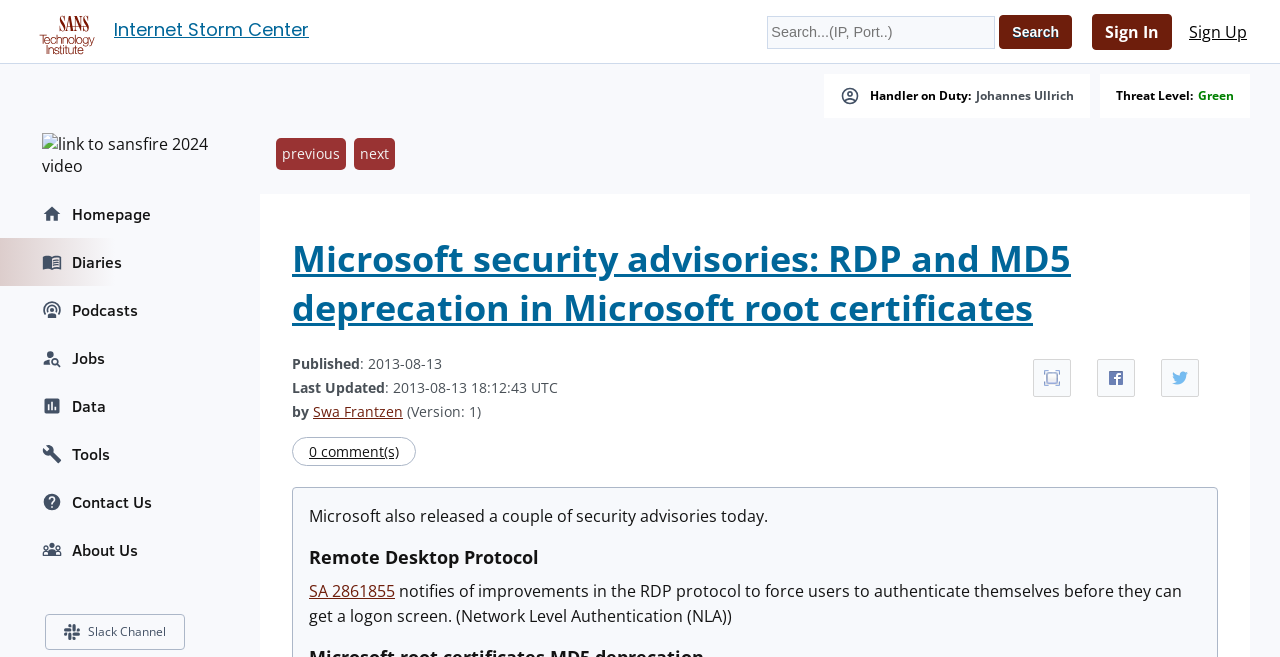Can you determine the main header of this webpage?

Internet Storm Center